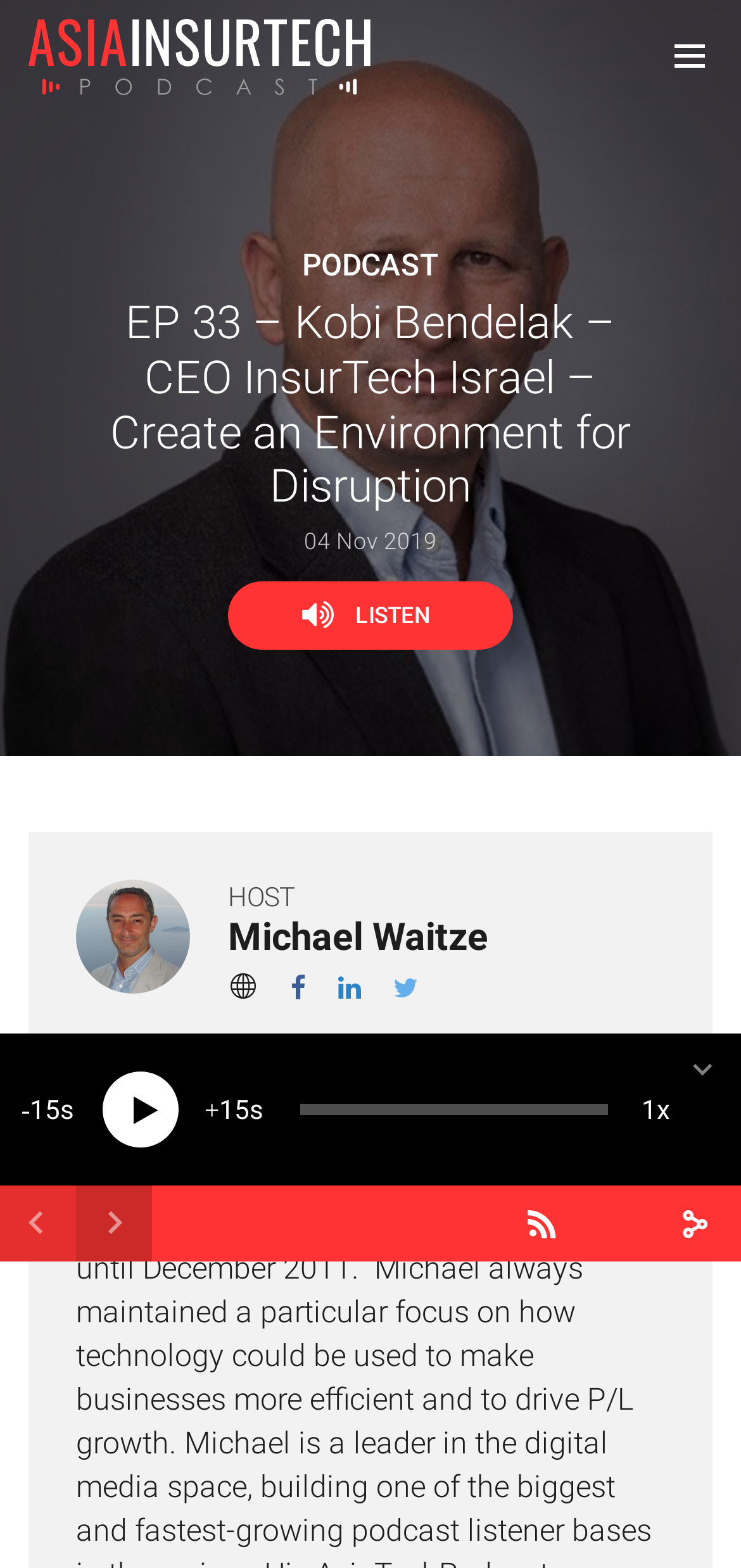Respond to the following query with just one word or a short phrase: 
How many social media sharing options are available?

1